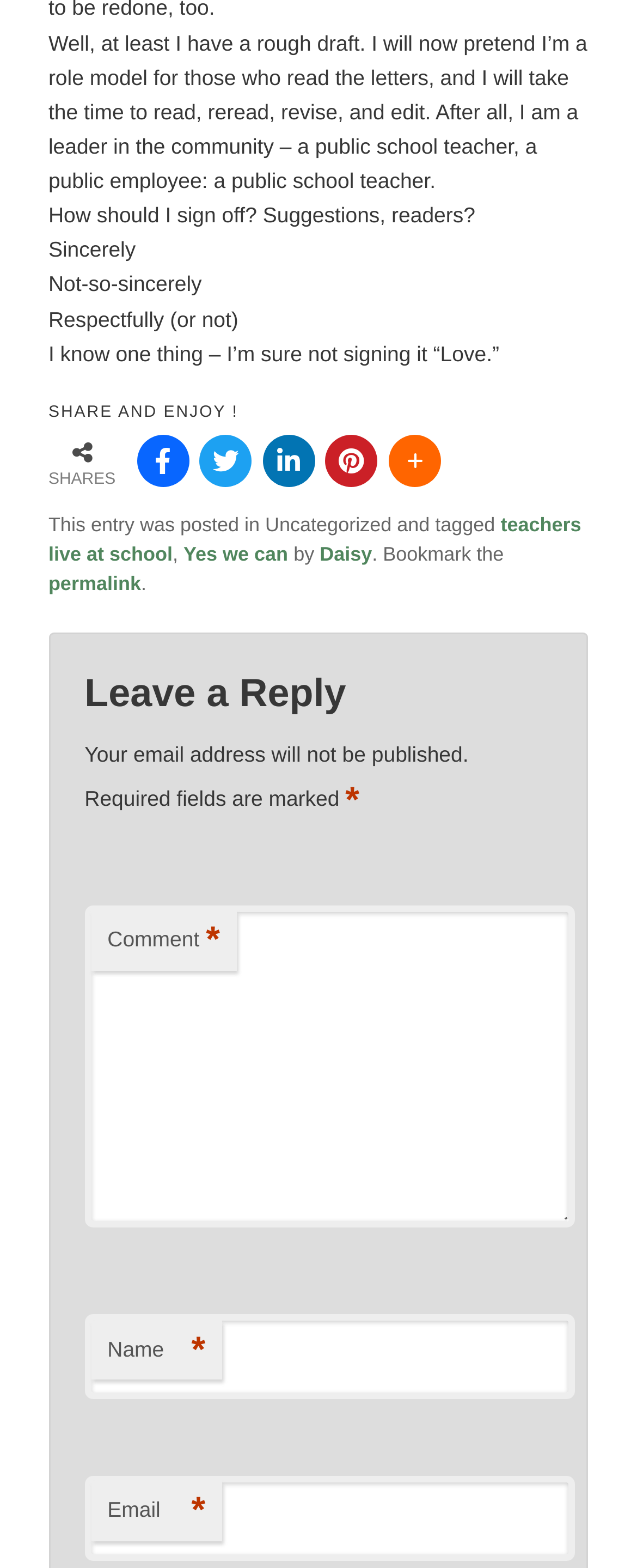Please identify the bounding box coordinates of the area that needs to be clicked to follow this instruction: "Enter your name".

[0.133, 0.838, 0.902, 0.892]